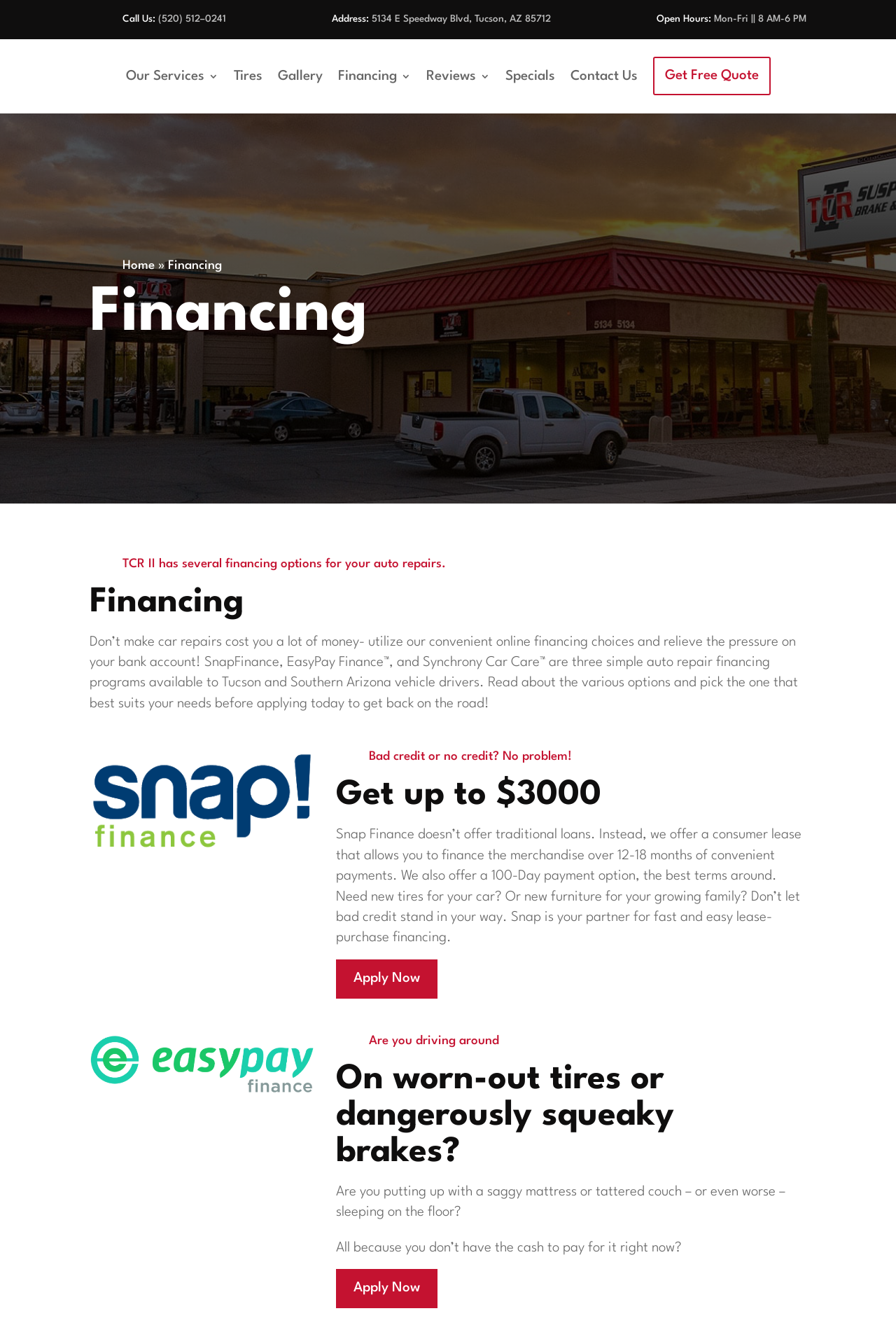What is the maximum amount that can be financed?
Use the information from the image to give a detailed answer to the question.

I found the maximum amount by looking at the section that talks about Snap Finance and it says 'Get up to $3000'.